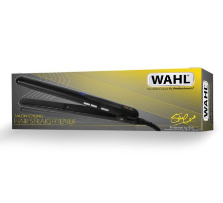What type of hair is the straightener designed for?
Answer the question using a single word or phrase, according to the image.

Afro-textured hair